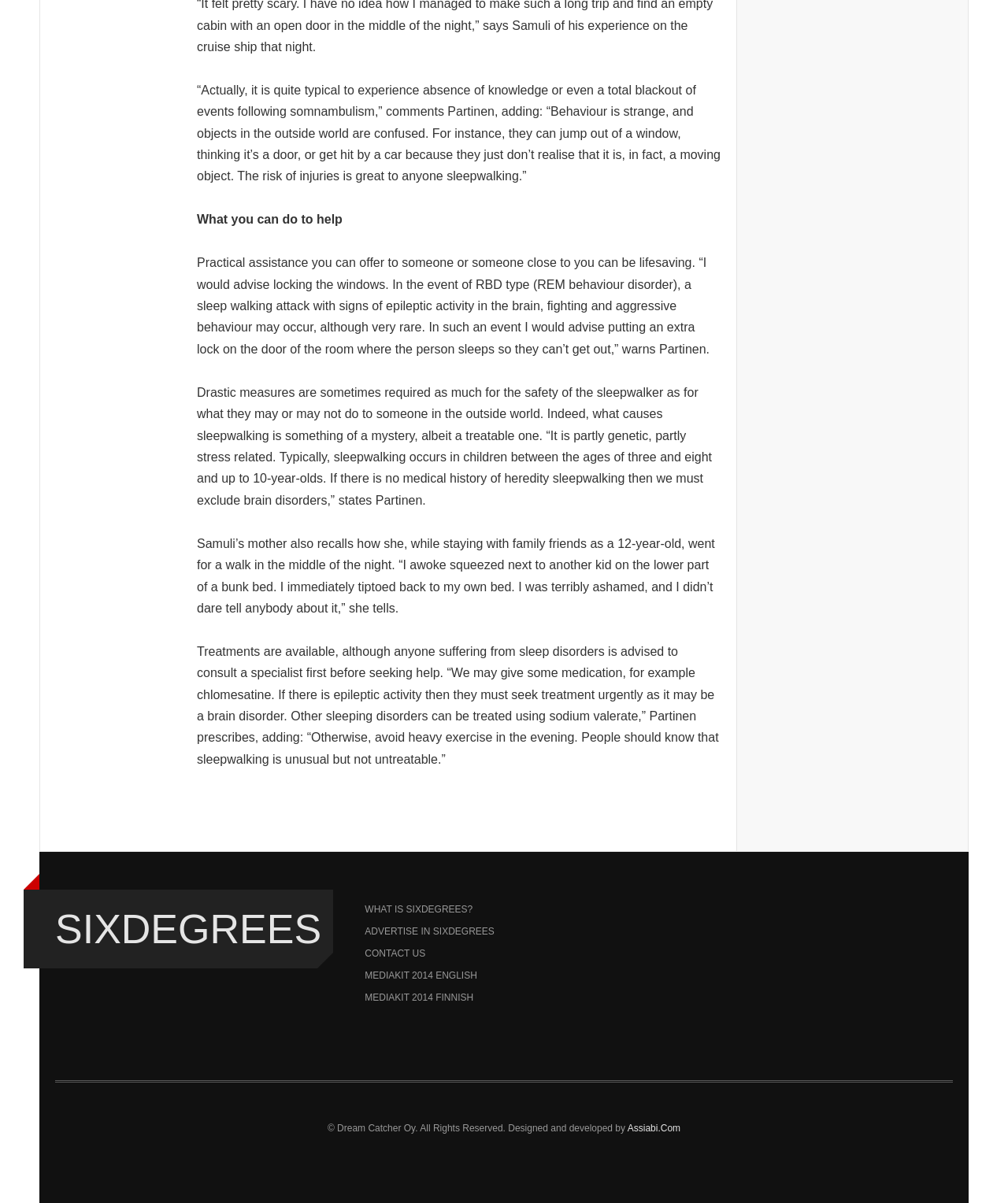Find the bounding box of the web element that fits this description: "value="Comment"".

None